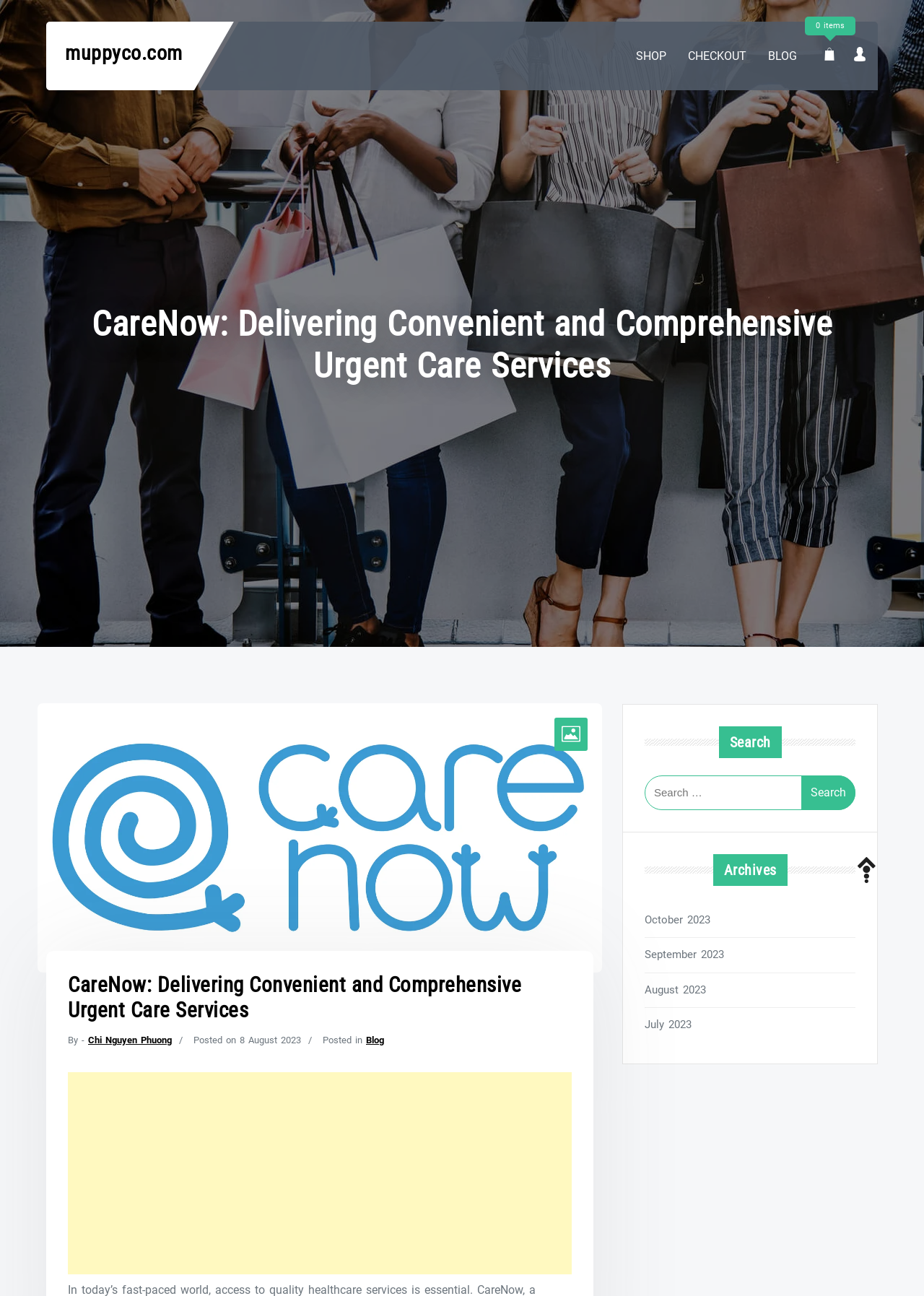Look at the image and answer the question in detail:
What is the author of the blog post?

The author of the blog post can be found in the LayoutTable element, which contains the text 'By -' followed by a link with the text 'Chi Nguyen Phuong'. This suggests that Chi Nguyen Phuong is the author of the blog post.